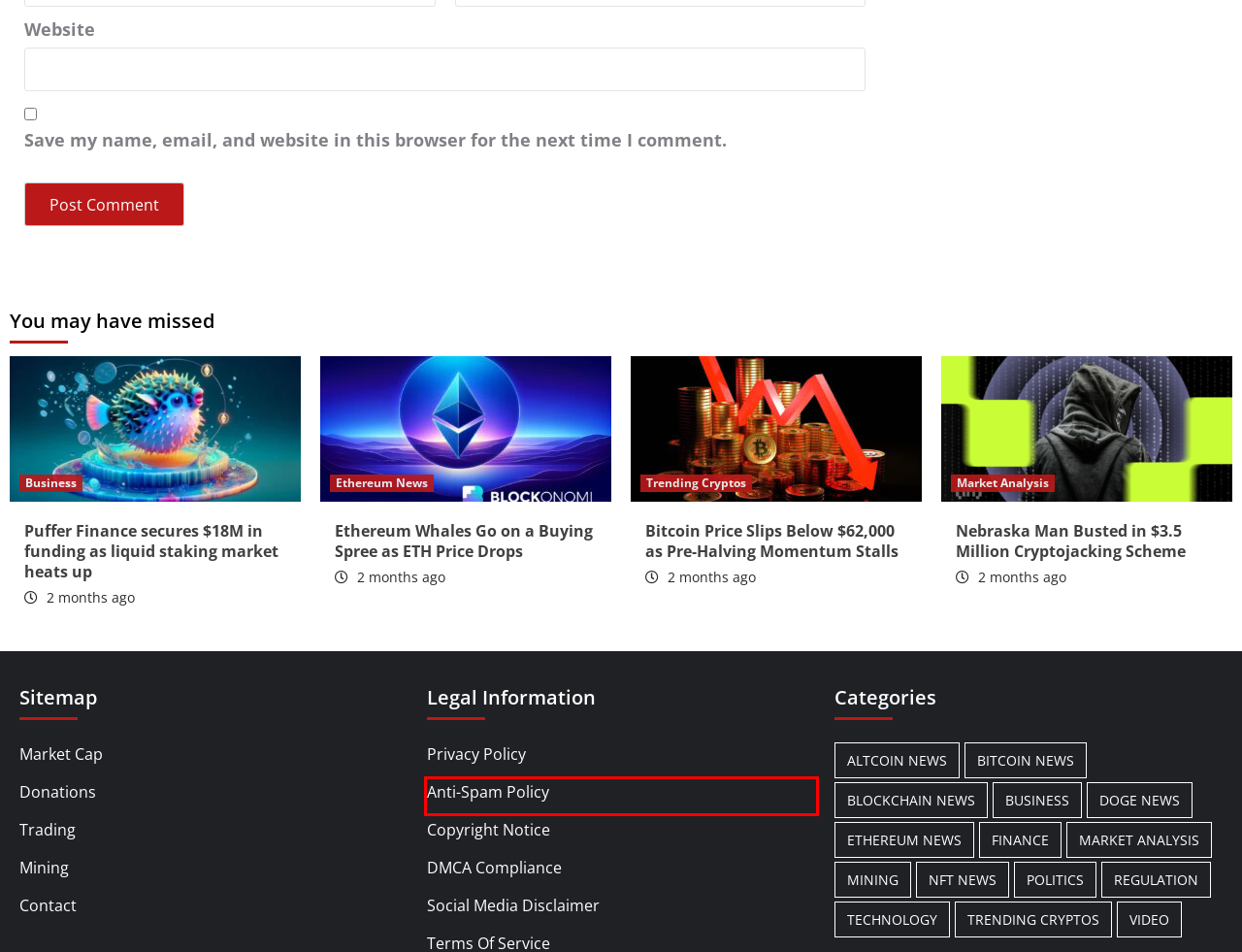You have a screenshot of a webpage with a red bounding box around an element. Select the webpage description that best matches the new webpage after clicking the element within the red bounding box. Here are the descriptions:
A. Privacy Policy – Freedom-Crypto
B. DMCA Compliance – Freedom-Crypto
C. Buy & Sell Bitcoin and other cryptocurrencies – Freedom-Crypto
D. Technology – Freedom-Crypto
E. U.S. SEC calls for public input on spot Ethereum ETF applications – Freedom-Crypto
F. Copyright Notice – Freedom-Crypto
G. Social Media Disclaimer – Freedom-Crypto
H. Anti-Spam Policy – Freedom-Crypto

H